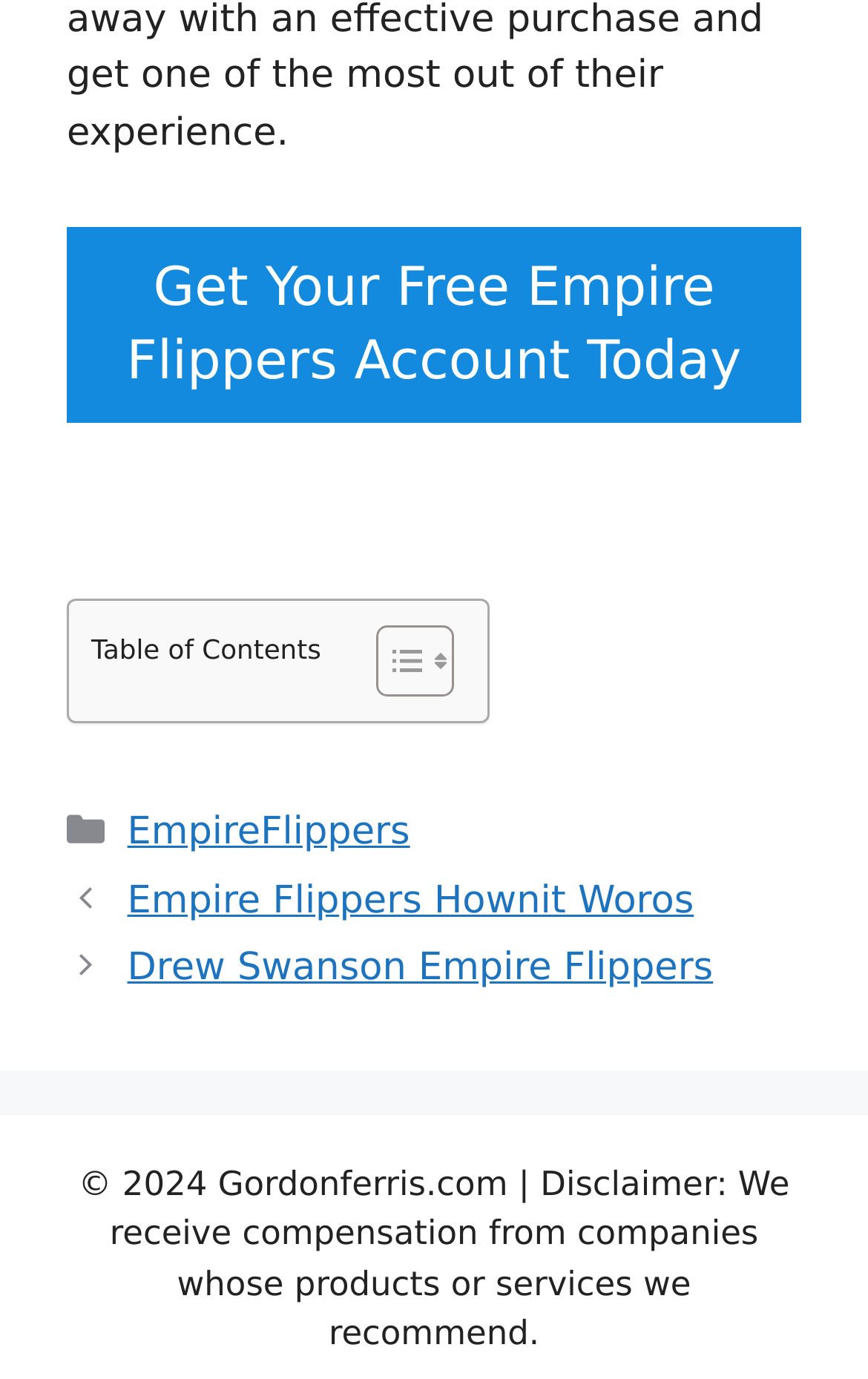Using details from the image, please answer the following question comprehensively:
What is the copyright year?

The copyright year can be found in the StaticText element at the bottom of the webpage, which contains the text '© 2024 Gordonferris.com | Disclaimer: ...'.